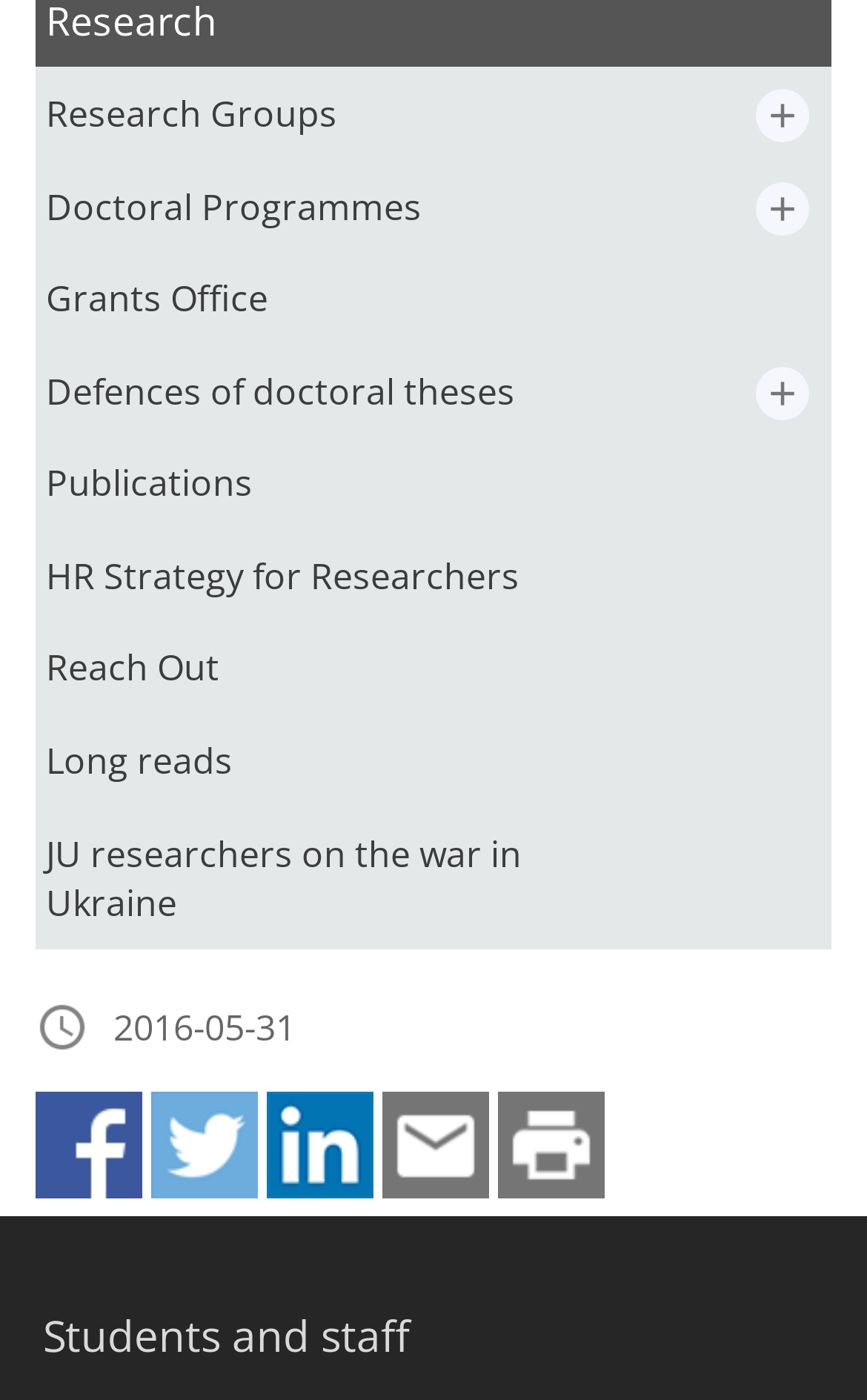Show the bounding box coordinates for the HTML element as described: "Wix.com".

None